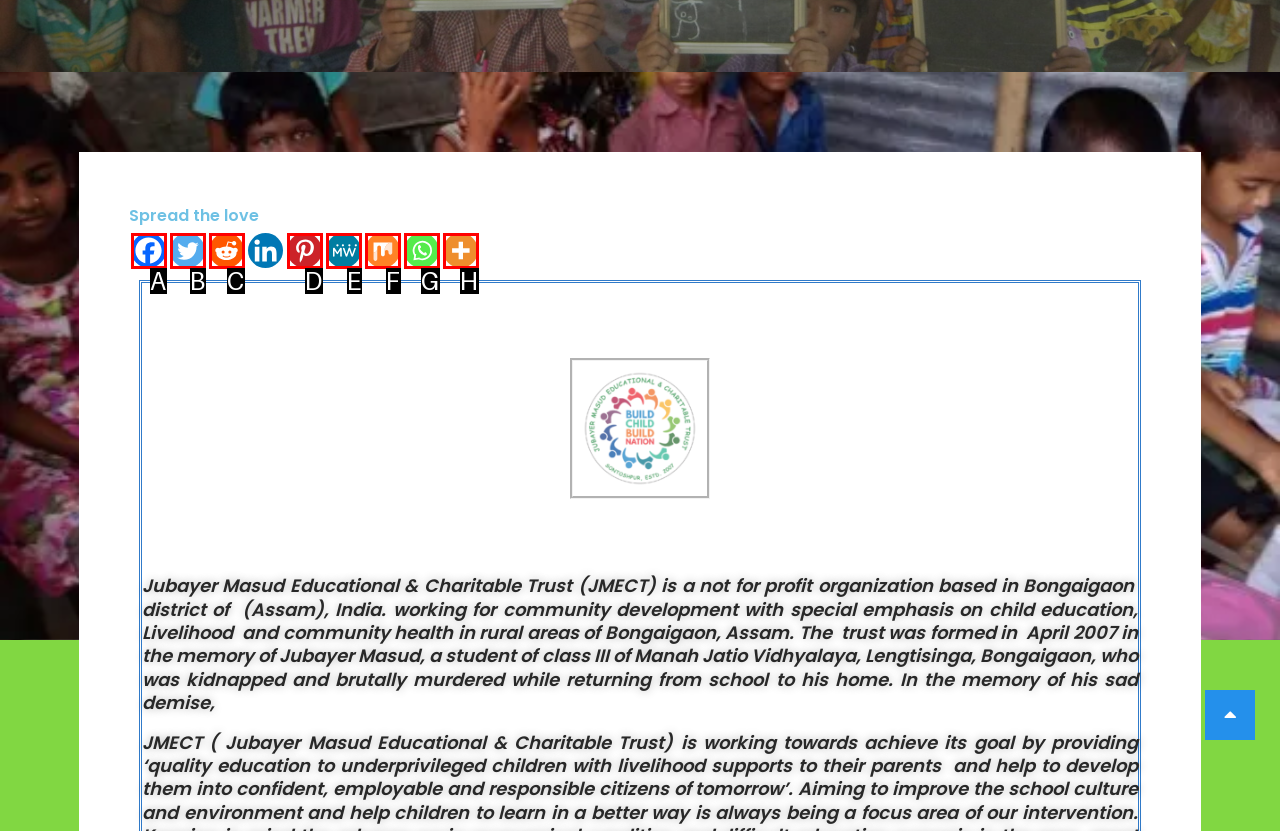Select the letter that corresponds to this element description: title="More"
Answer with the letter of the correct option directly.

H